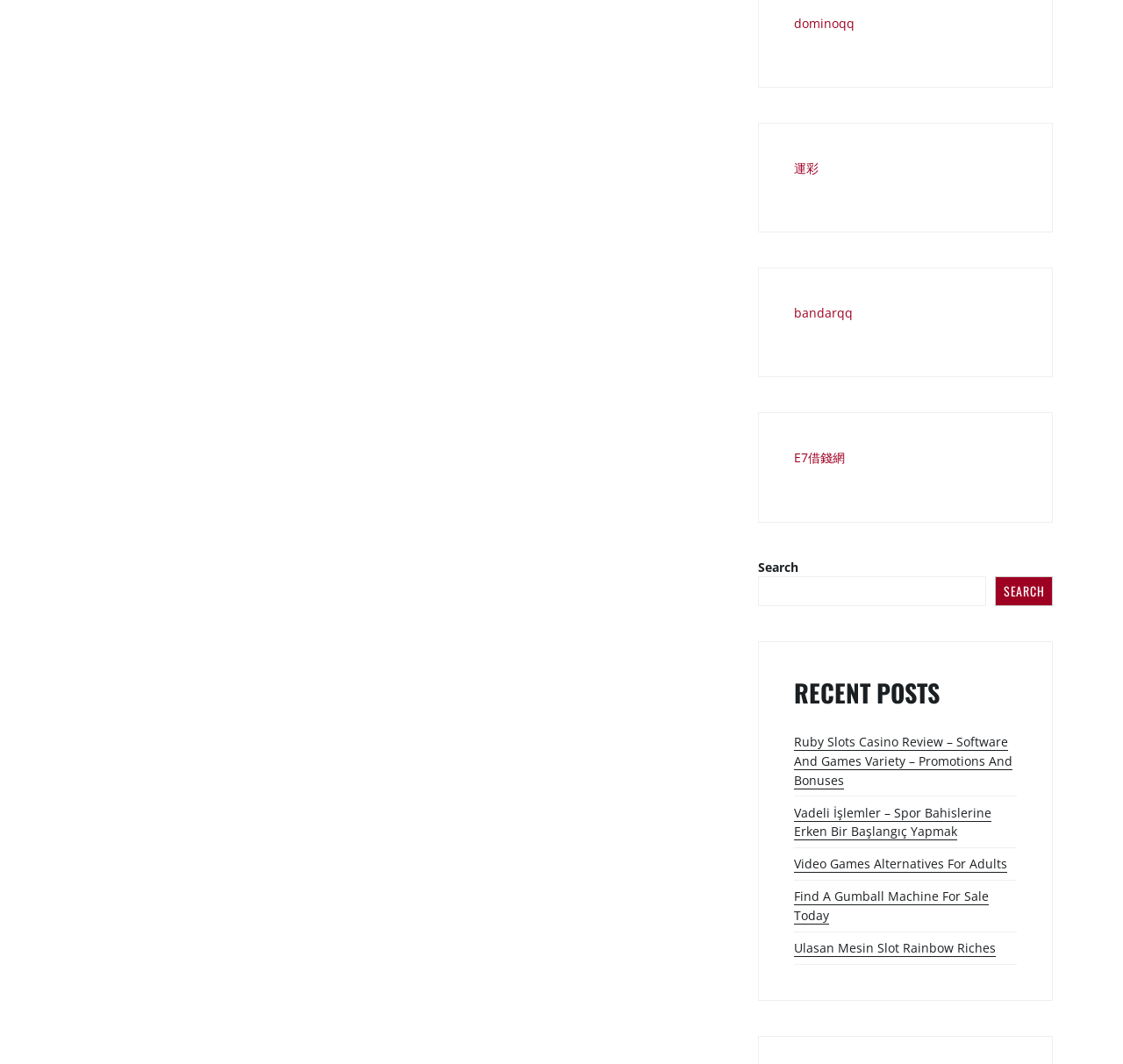Look at the image and give a detailed response to the following question: What is the first link on the webpage?

The first link on the webpage is 'dominoqq', which is located at the top of the webpage. It is one of the four links at the top, followed by '運彩', 'bandarqq', and 'E7借錢網'.